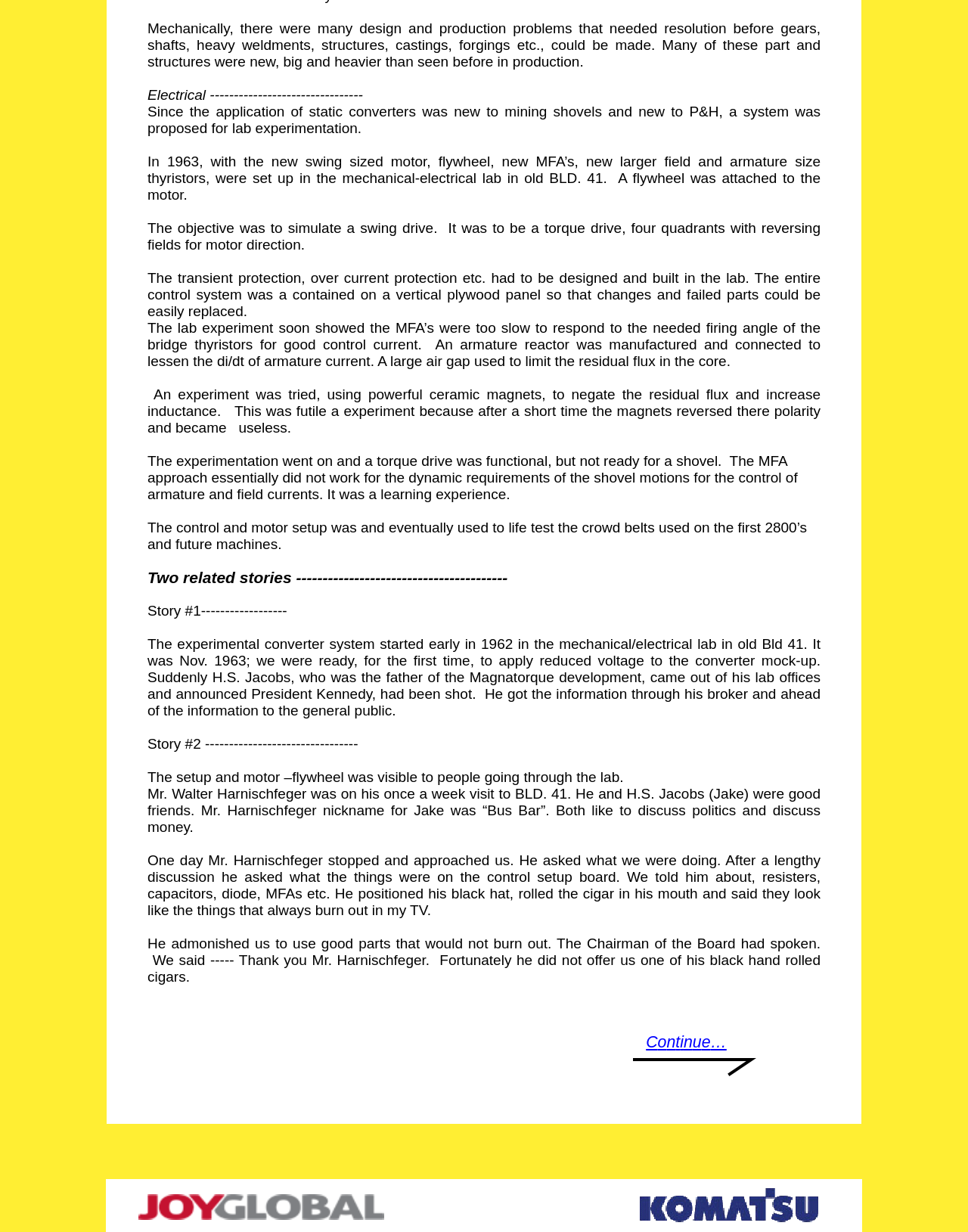Provide your answer in a single word or phrase: 
What was the objective of the lab experiment?

To simulate a swing drive